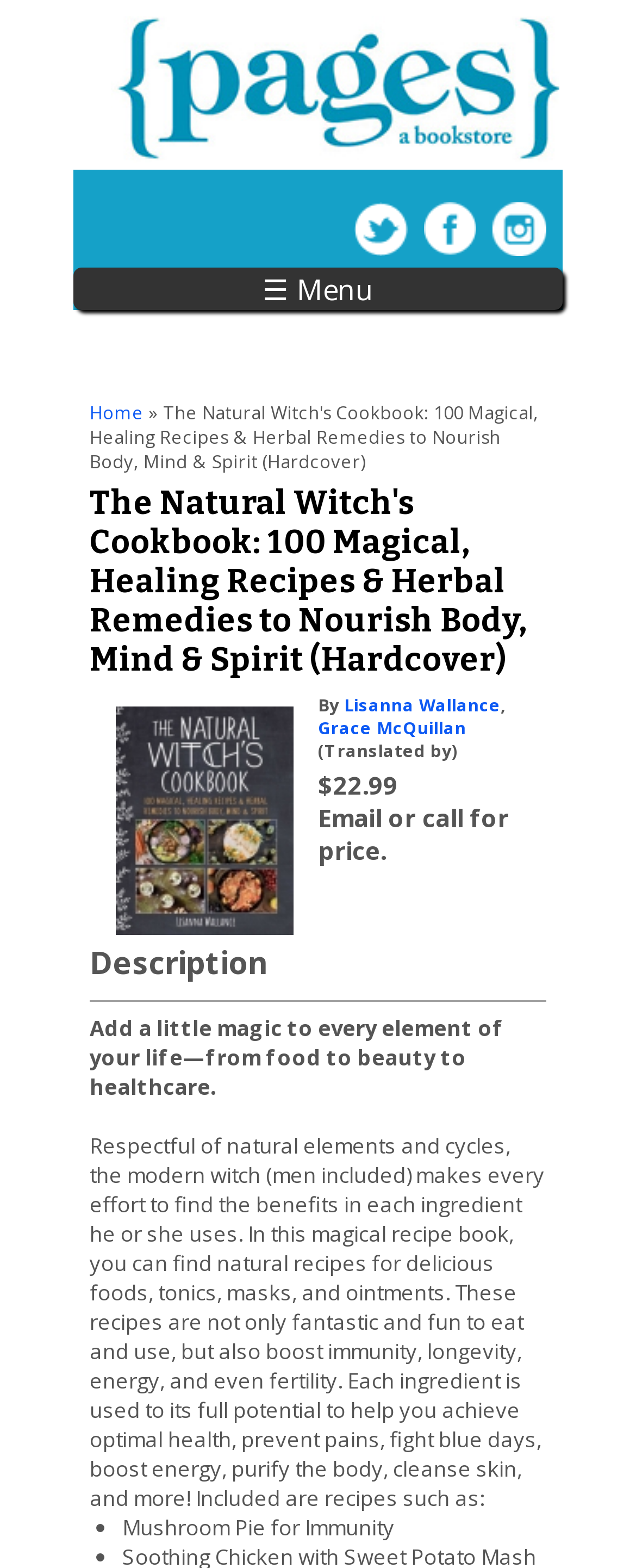Describe in detail what you see on the webpage.

This webpage appears to be a product page for a book titled "The Natural Witch's Cookbook: 100 Magical, Healing Recipes & Herbal Remedies to Nourish Body, Mind & Spirit" by Lisanna Wallance and translated by Grace McQuillan. 

At the top of the page, there is a navigation menu with four links, each accompanied by an image. The menu is positioned near the top center of the page. To the left of the navigation menu, there is a link to the "Home" page, accompanied by an image. 

Below the navigation menu, there is a section that displays the book's title, author, and translator. The book's cover image is positioned to the right of this section. 

Further down the page, there is a section that displays the book's price, which is $22.99, and an option to email or call for the price. 

The main content of the page is the book's description, which is divided into two paragraphs. The first paragraph introduces the concept of modern witchcraft and its approach to natural ingredients. The second paragraph describes the book's content, including recipes for food, tonics, masks, and ointments that promote optimal health and well-being. 

The second paragraph is followed by a list of recipes included in the book, with the first item being "Mushroom Pie for Immunity".